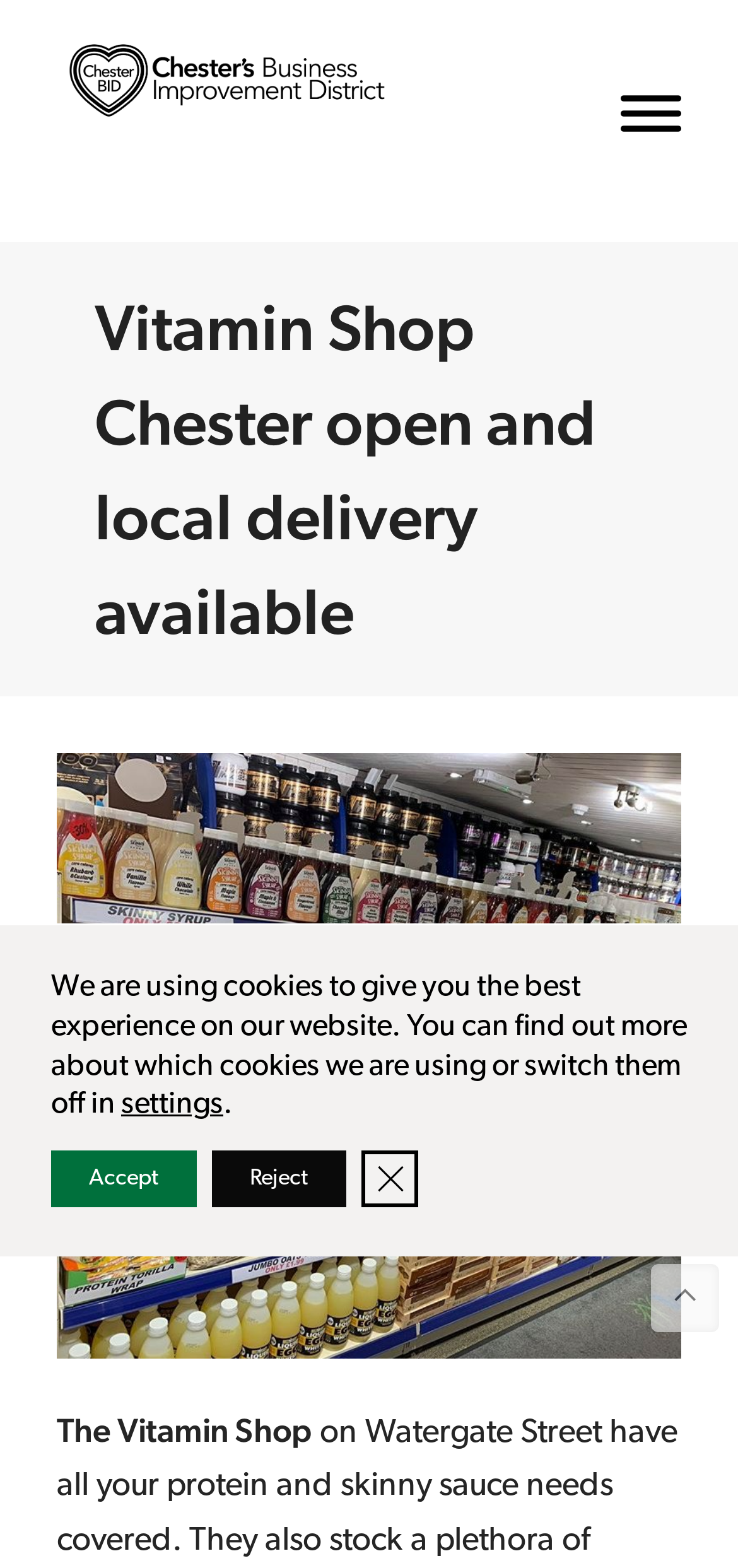Bounding box coordinates are specified in the format (top-left x, top-left y, bottom-right x, bottom-right y). All values are floating point numbers bounded between 0 and 1. Please provide the bounding box coordinate of the region this sentence describes: Reject

[0.287, 0.734, 0.469, 0.77]